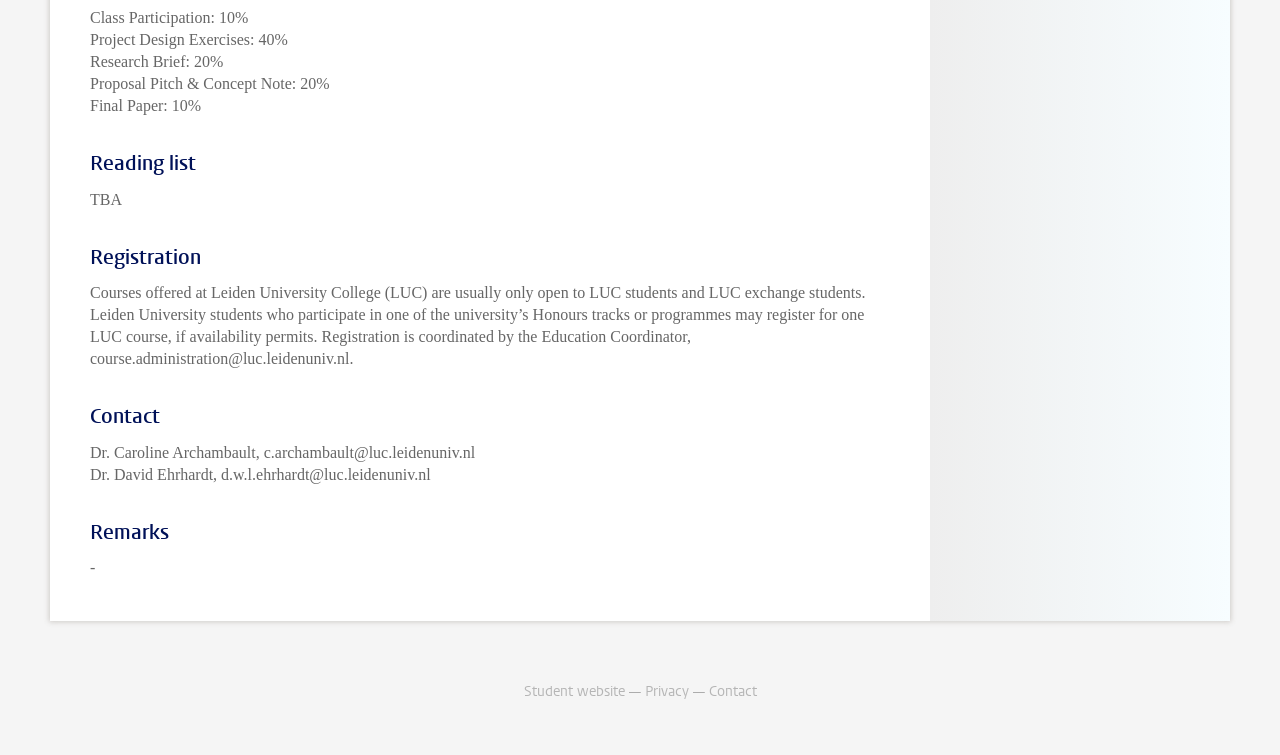Based on the element description: "MINING VEHICLES", identify the bounding box coordinates for this UI element. The coordinates must be four float numbers between 0 and 1, listed as [left, top, right, bottom].

None